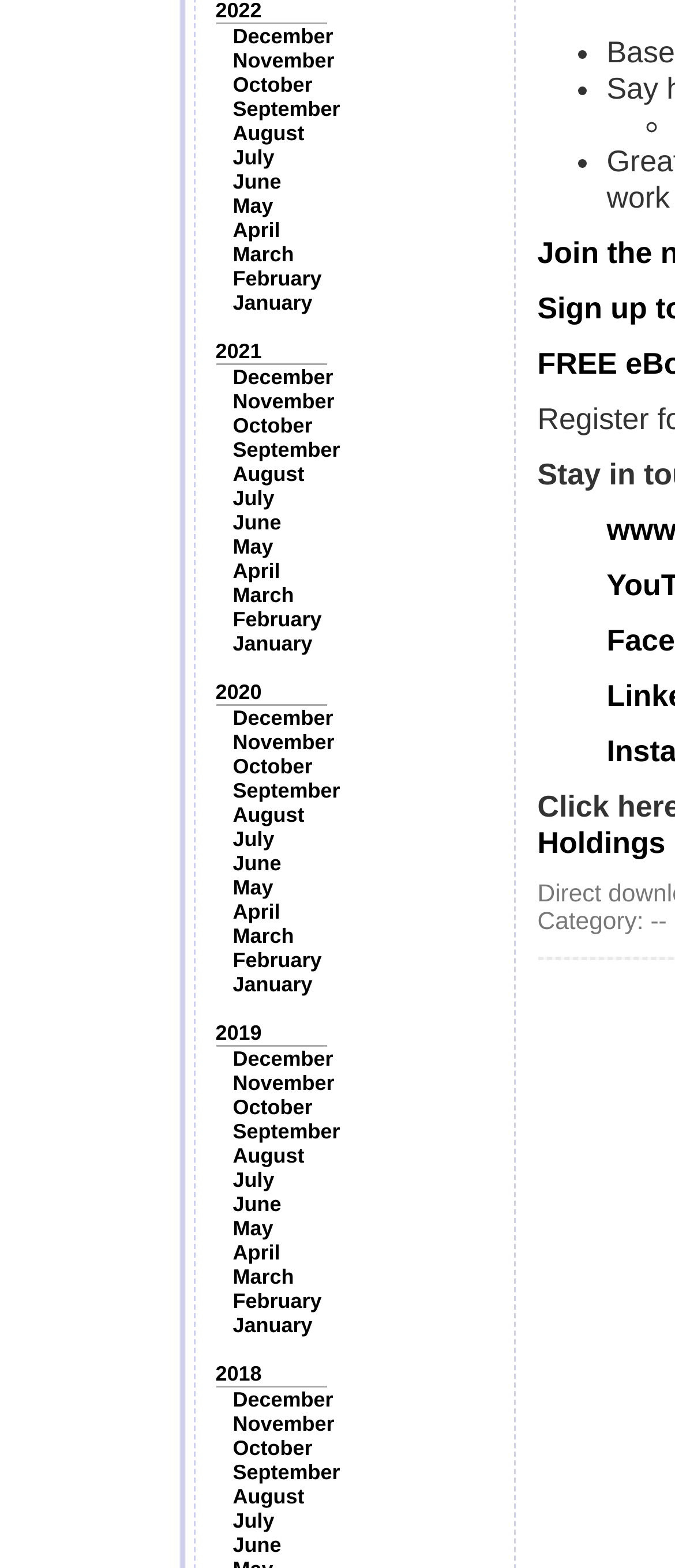Analyze the image and deliver a detailed answer to the question: What is the category label on this webpage?

I found a static text element on the webpage that says 'Category:', which is a label indicating a category section.